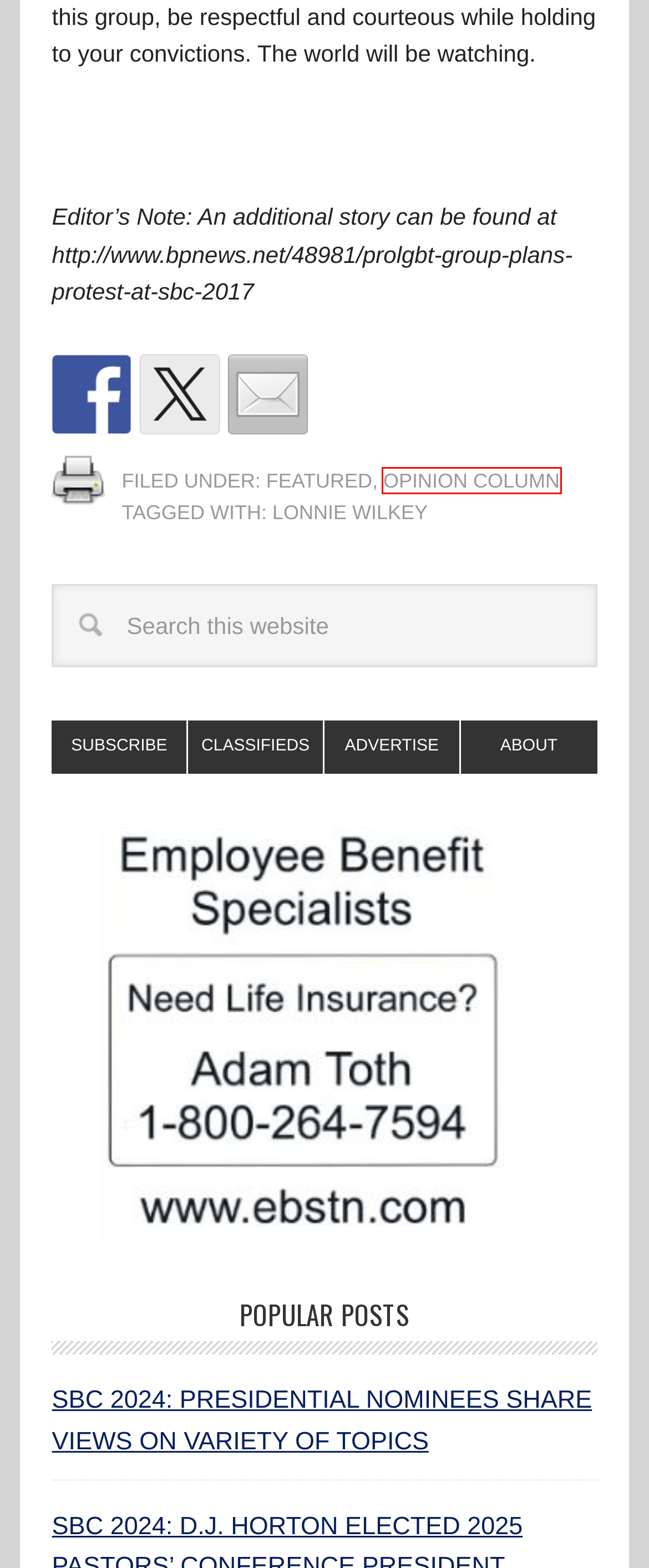Inspect the screenshot of a webpage with a red rectangle bounding box. Identify the webpage description that best corresponds to the new webpage after clicking the element inside the bounding box. Here are the candidates:
A. SBC 2024: PRESIDENTIAL NOMINEES SHARE VIEWS ON VARIETY OF TOPICS - Baptist & Reflector
B. Classifieds - Baptist & Reflector
C. Featured Archives - Baptist & Reflector
D. Subscribe - Baptist & Reflector
E. Advertise - Baptist & Reflector
F. Opinion Column Archives - Baptist & Reflector
G. Lonnie Wilkey Archives - Baptist & Reflector
H. About - Baptist & Reflector

F